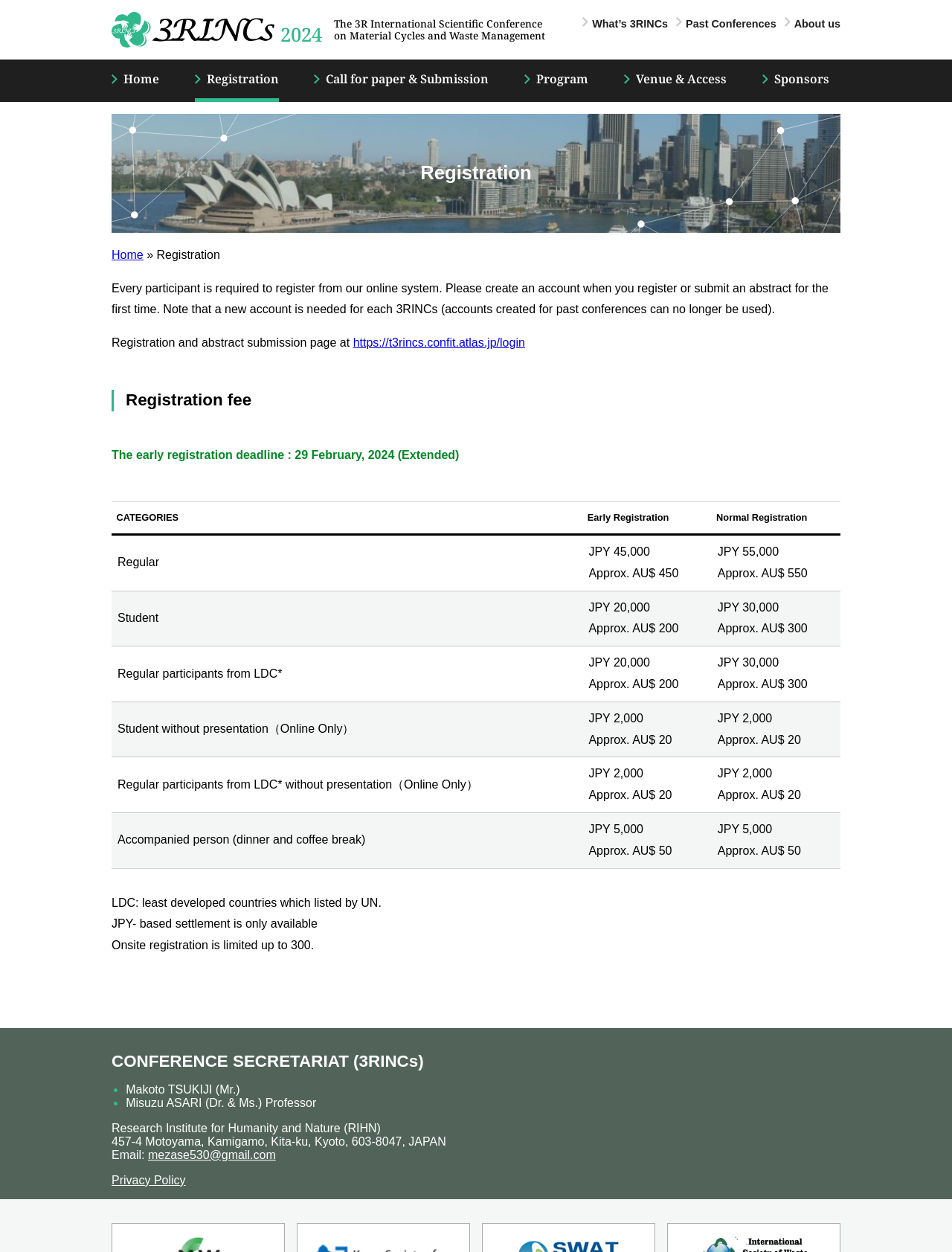Provide your answer to the question using just one word or phrase: What is the early registration deadline?

29 February, 2024